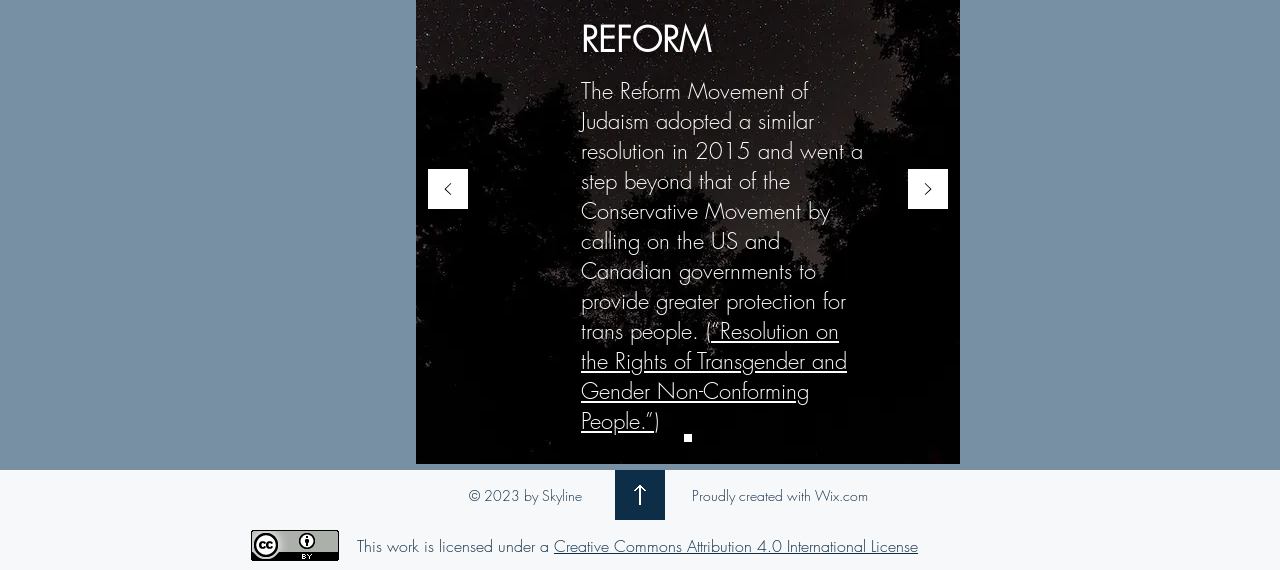Using the element description Proudly created with Wix.com, predict the bounding box coordinates for the UI element. Provide the coordinates in (top-left x, top-left y, bottom-right x, bottom-right y) format with values ranging from 0 to 1.

[0.541, 0.853, 0.678, 0.886]